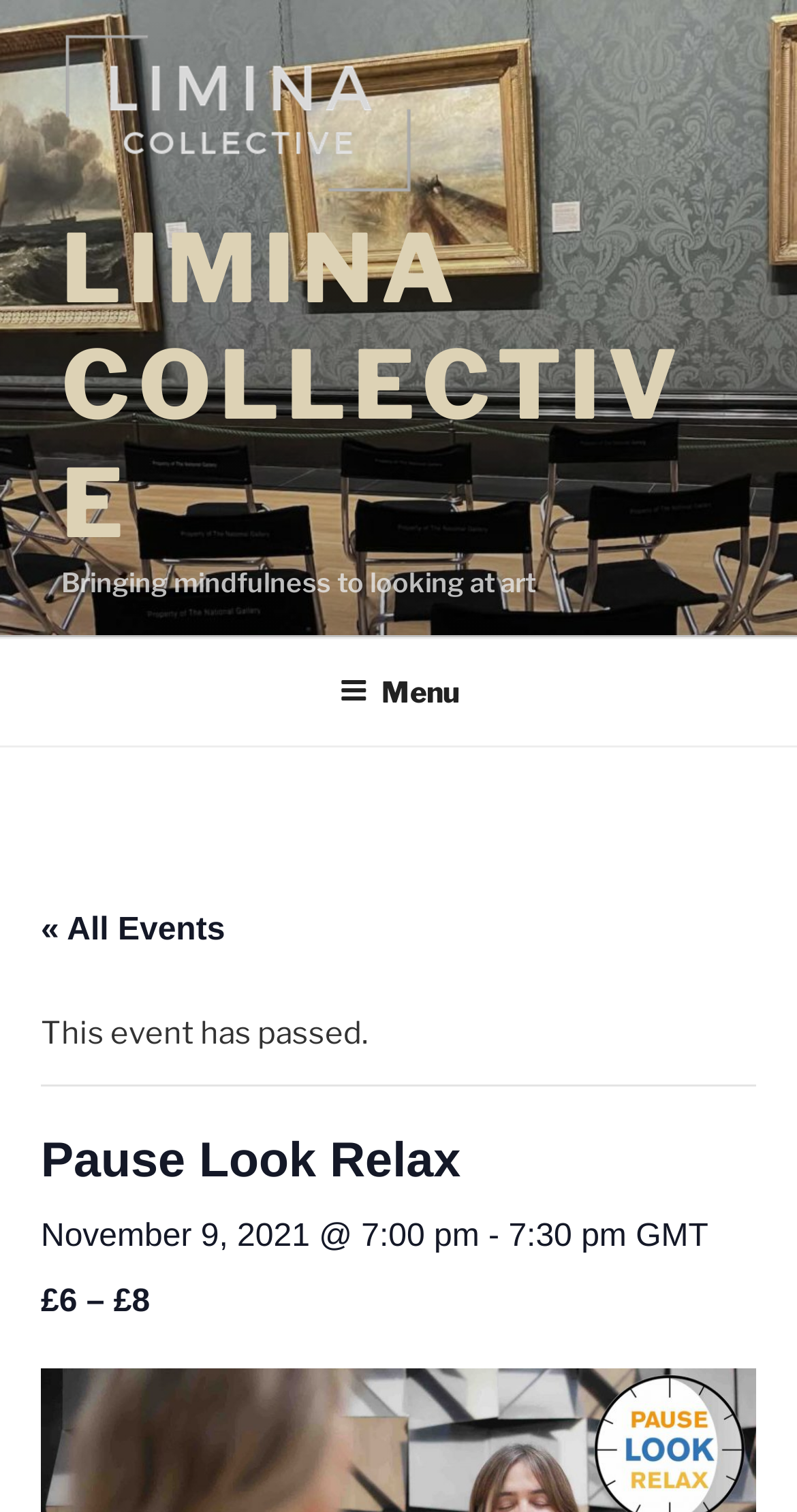Identify the bounding box for the UI element specified in this description: "parent_node: LIMINA COLLECTIVE". The coordinates must be four float numbers between 0 and 1, formatted as [left, top, right, bottom].

[0.077, 0.02, 0.558, 0.139]